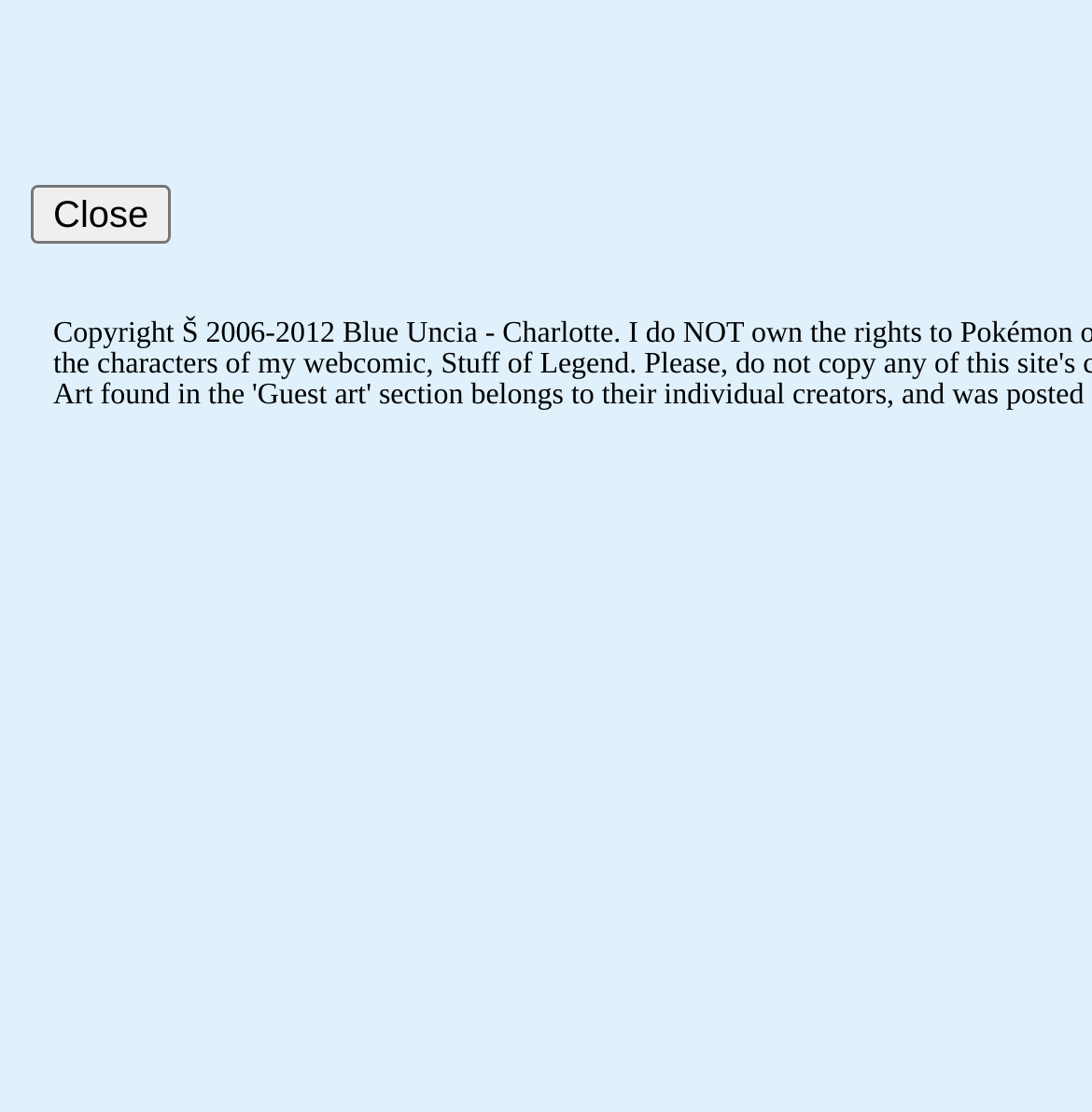Predict the bounding box of the UI element that fits this description: "value="Close"".

[0.028, 0.166, 0.157, 0.219]